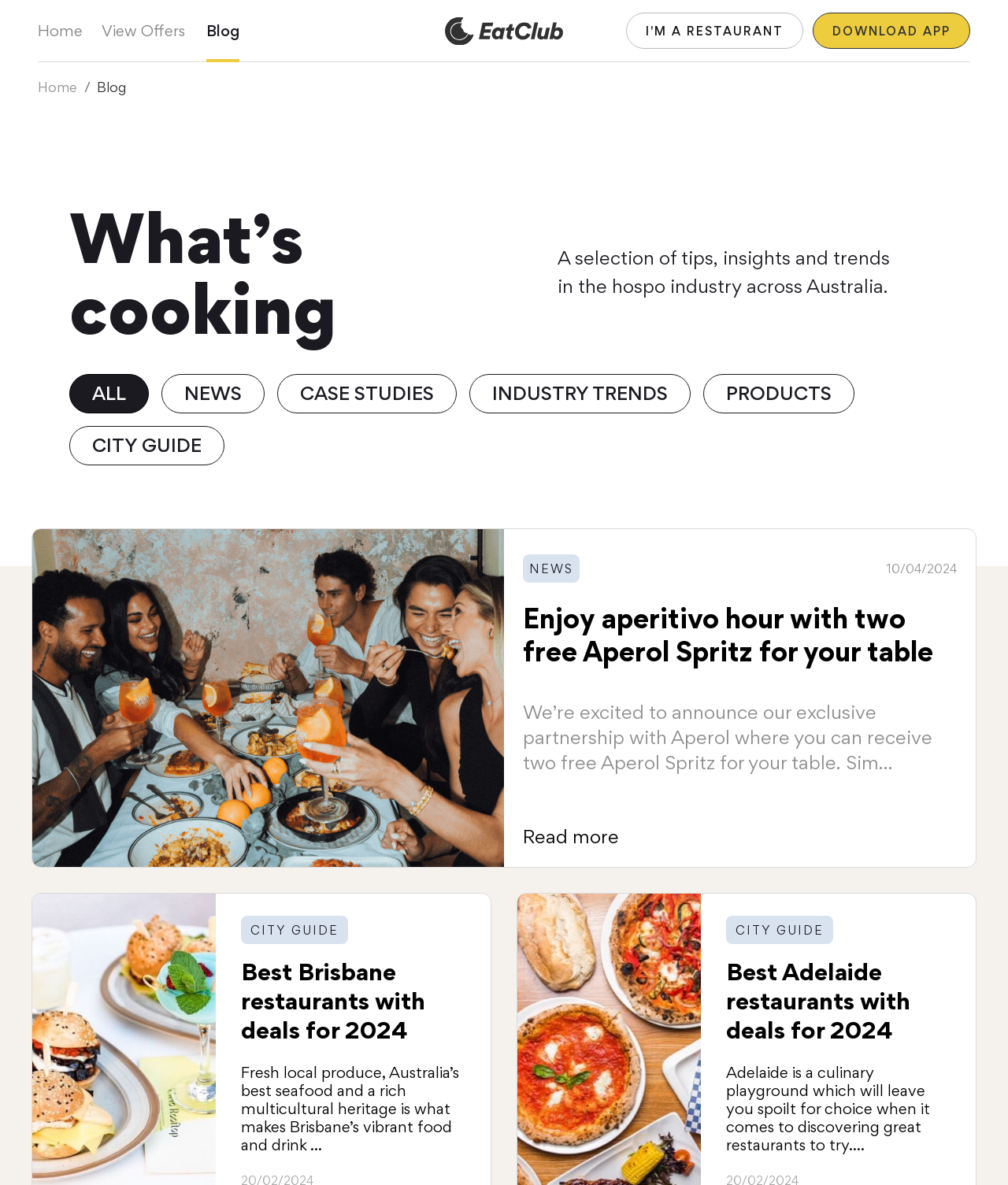Determine the bounding box coordinates of the region to click in order to accomplish the following instruction: "Leave a reply". Provide the coordinates as four float numbers between 0 and 1, specifically [left, top, right, bottom].

None